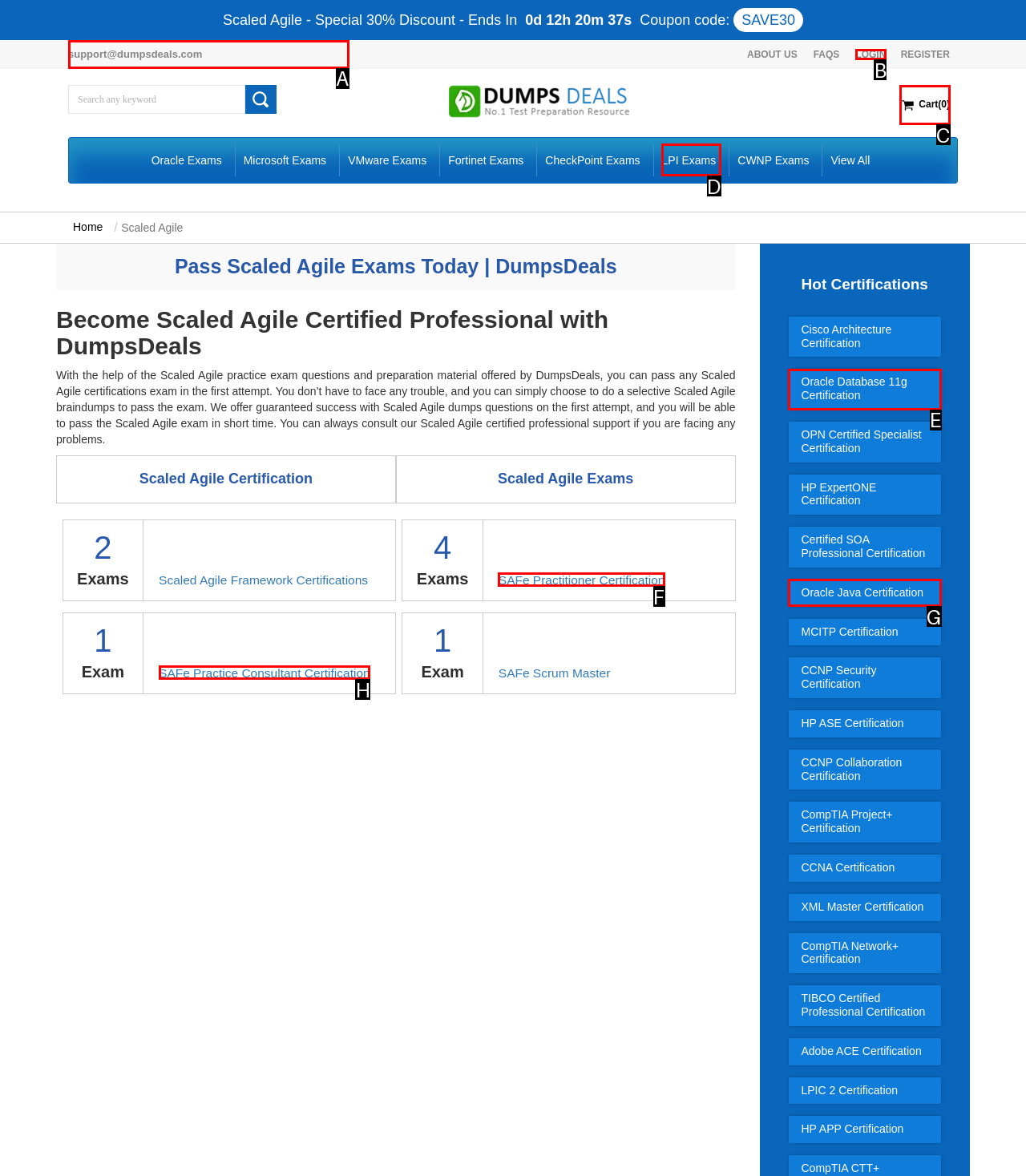Identify the HTML element to click to execute this task: Login to your account Respond with the letter corresponding to the proper option.

B